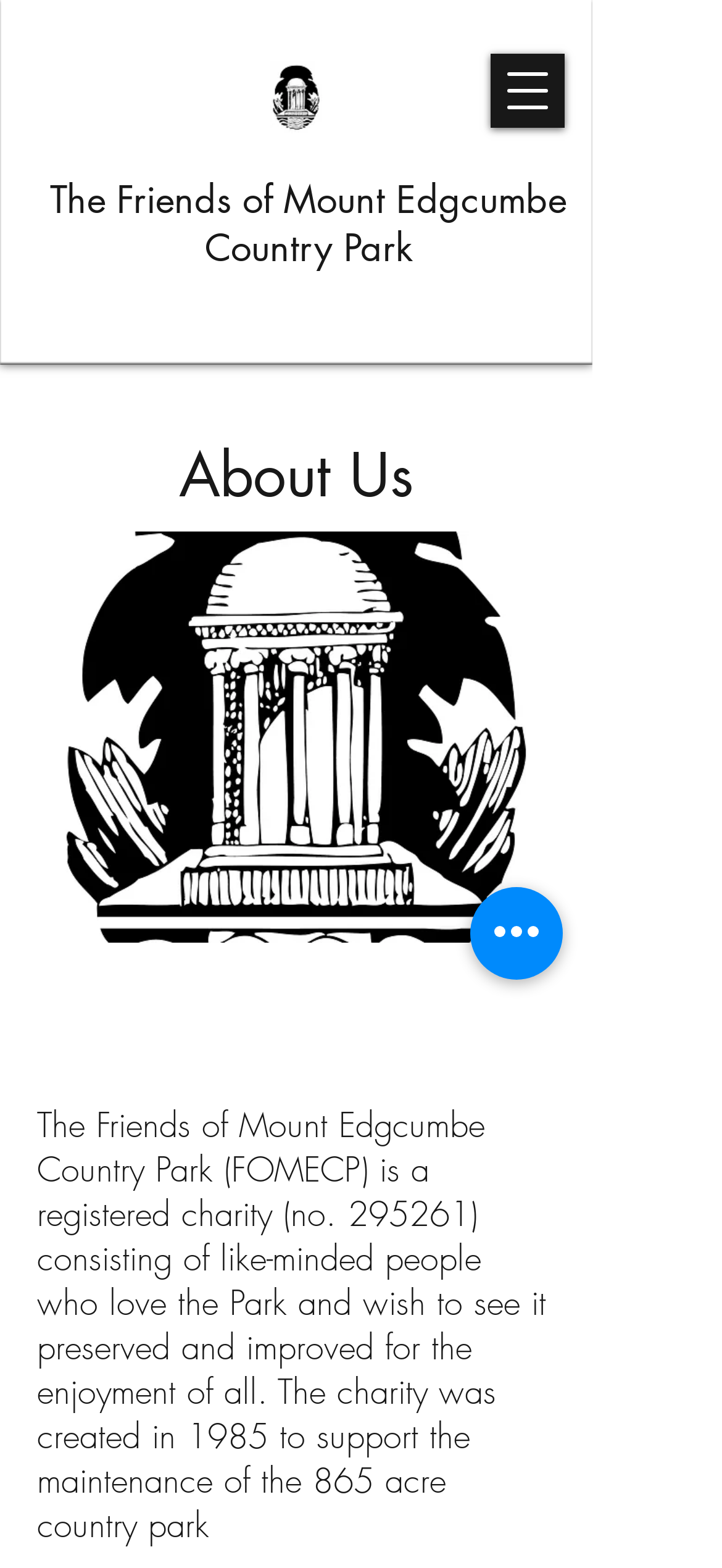Provide a brief response using a word or short phrase to this question:
What is the year the charity was created?

1985